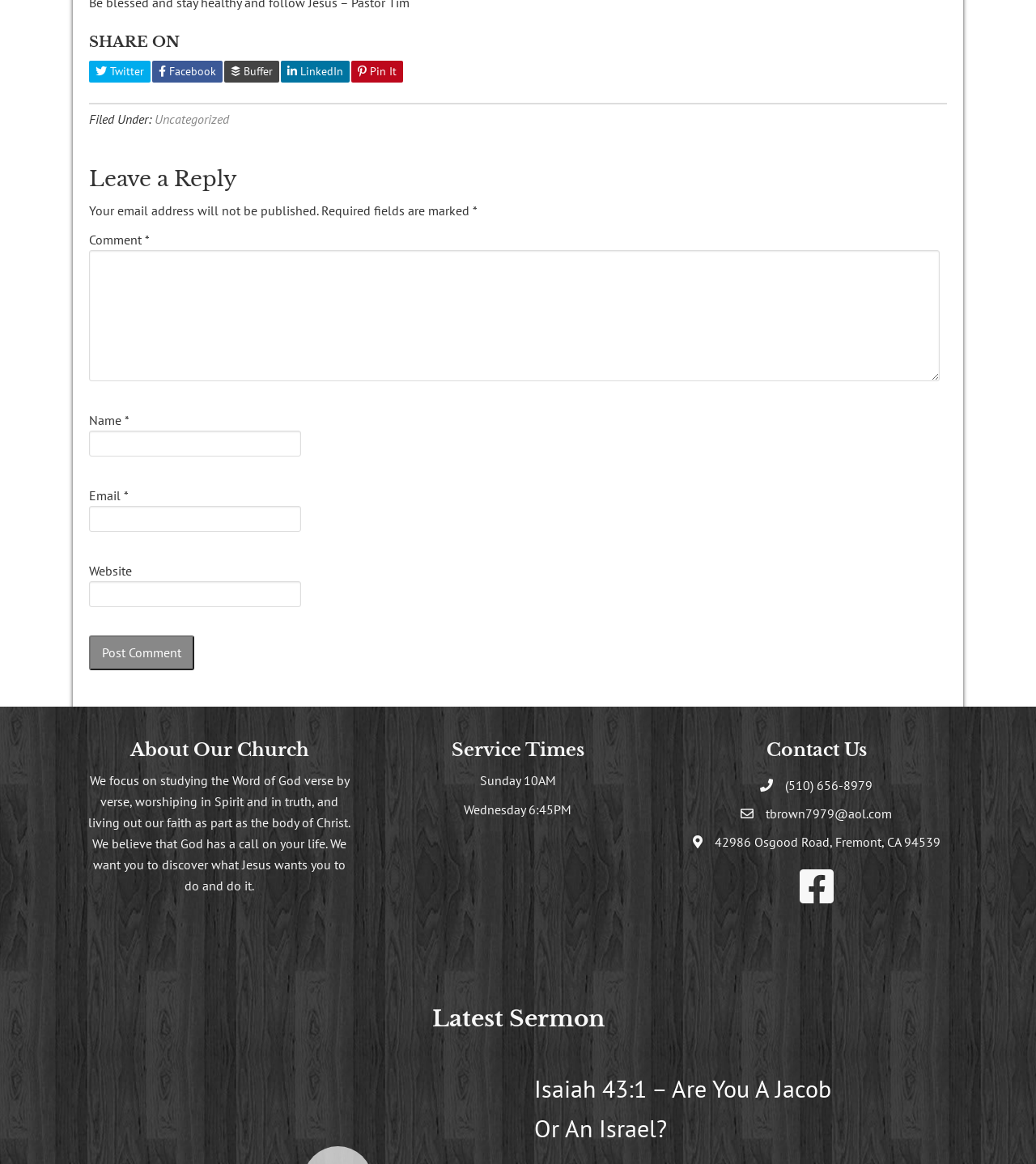Determine the bounding box coordinates of the clickable region to carry out the instruction: "Share on Twitter".

[0.086, 0.052, 0.145, 0.071]